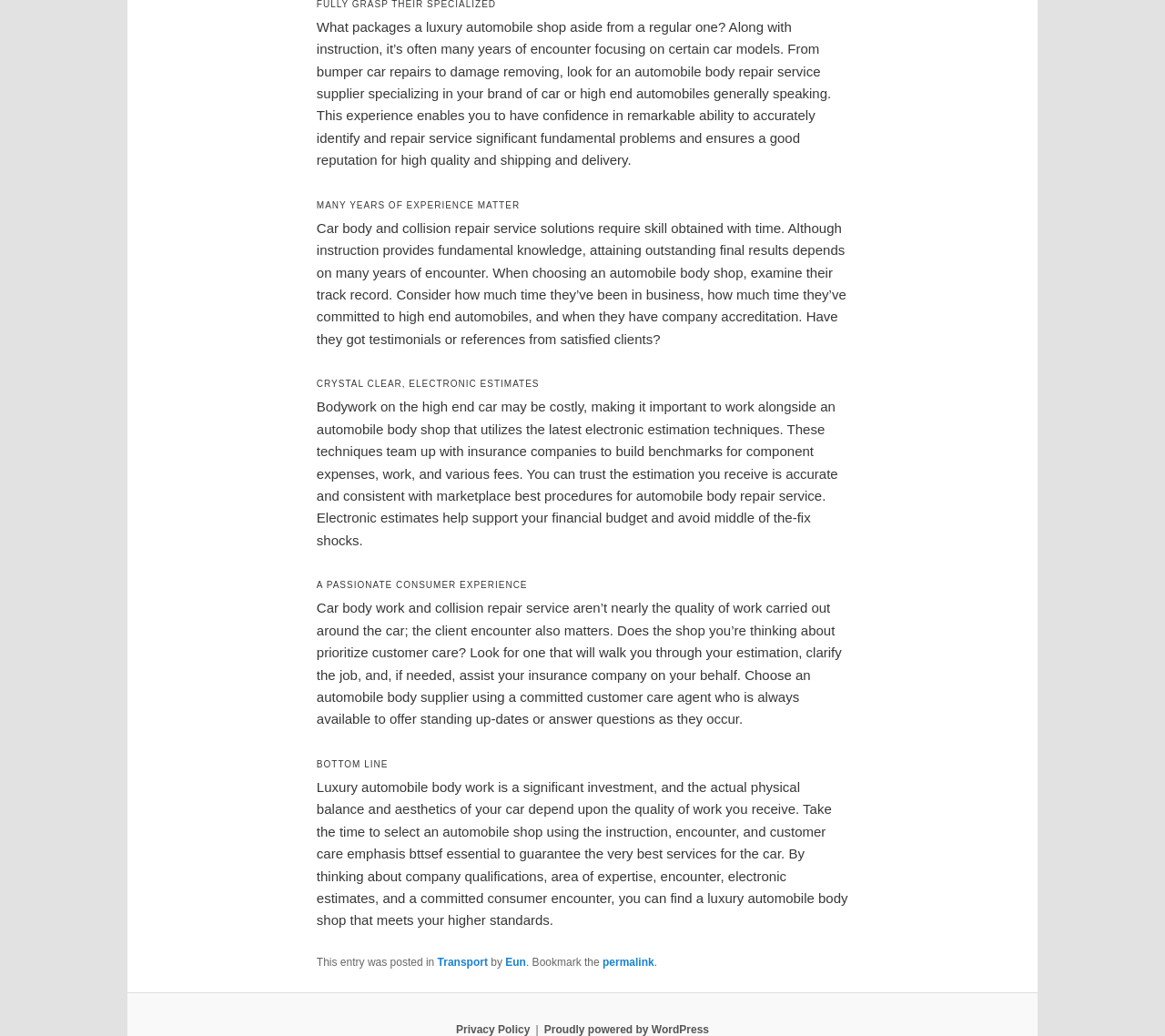Identify the bounding box coordinates for the UI element mentioned here: "Transport". Provide the coordinates as four float values between 0 and 1, i.e., [left, top, right, bottom].

[0.375, 0.923, 0.419, 0.935]